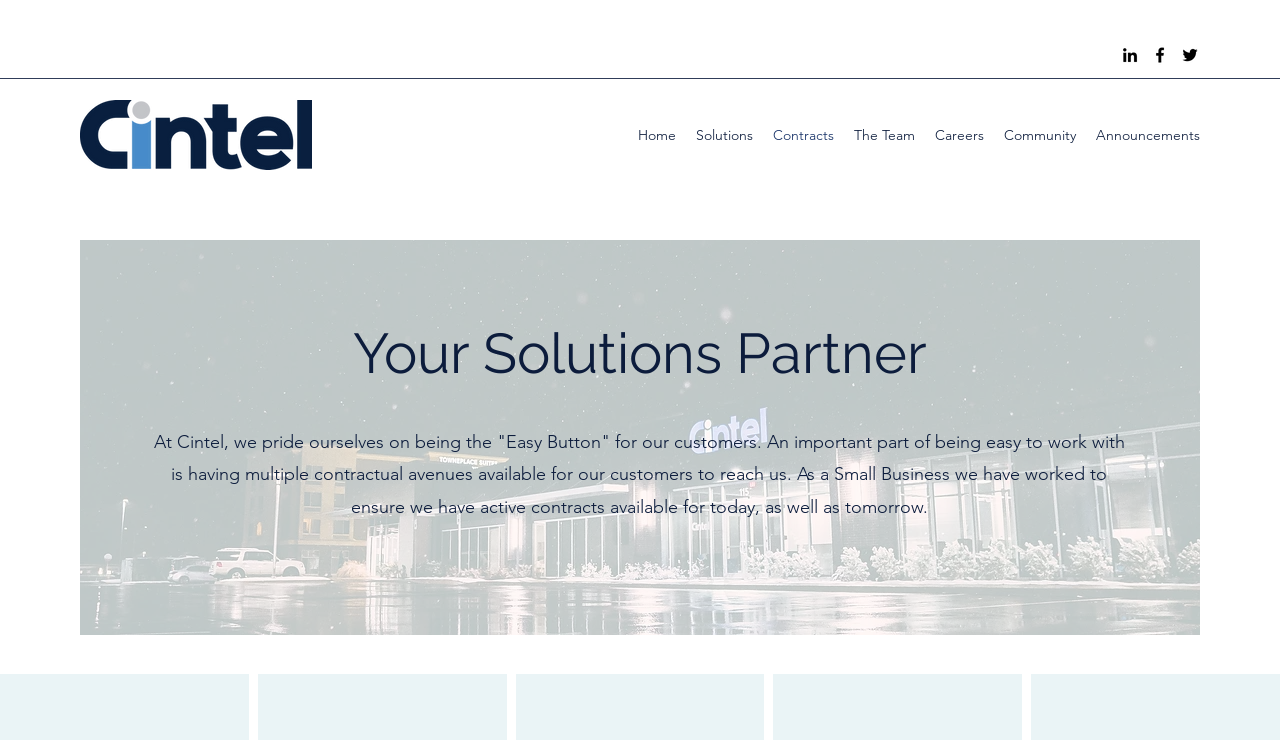What is the company's focus?
Using the screenshot, give a one-word or short phrase answer.

Being easy to work with